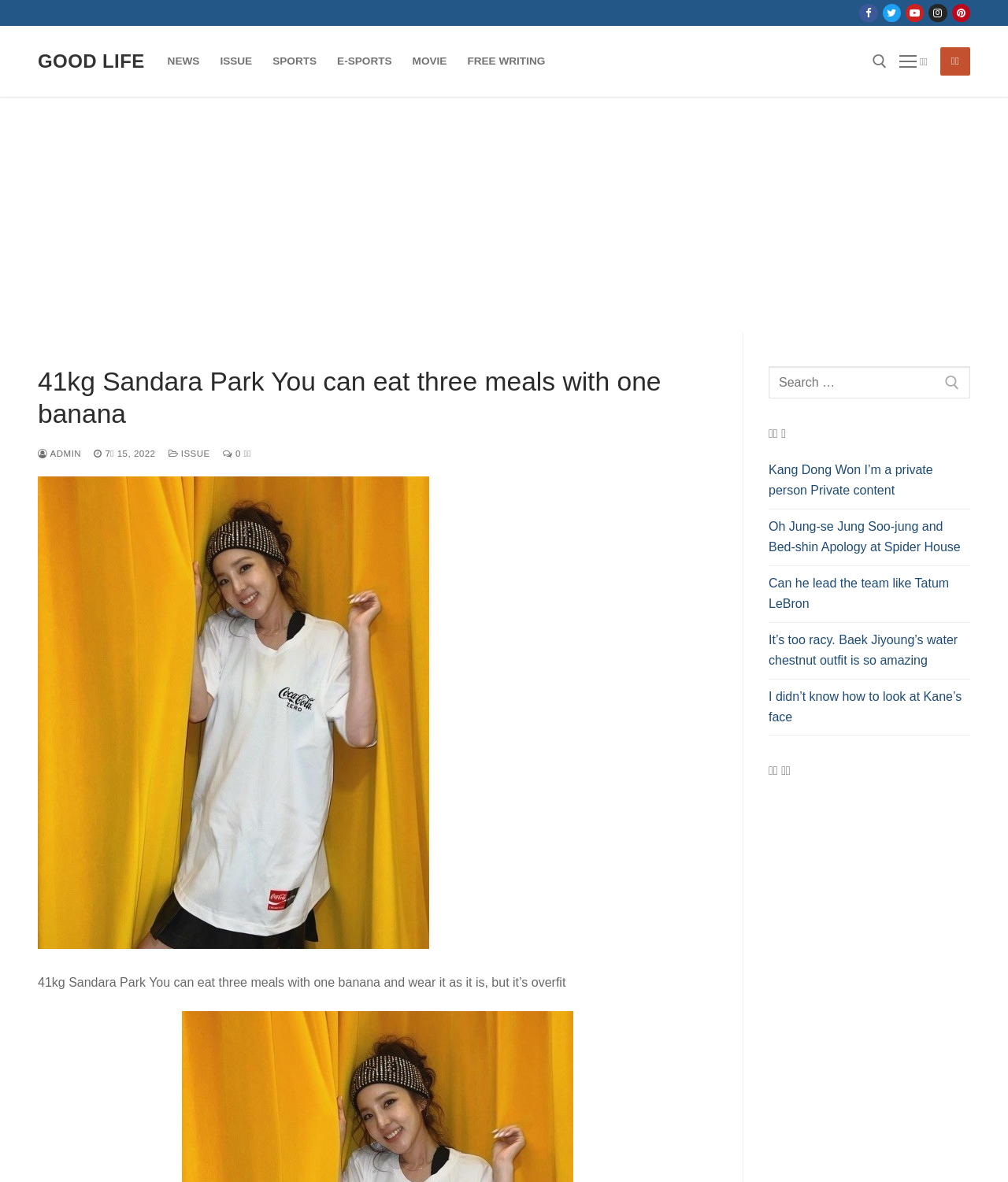Identify the bounding box coordinates for the UI element described as follows: "7월 15, 2022". Ensure the coordinates are four float numbers between 0 and 1, formatted as [left, top, right, bottom].

[0.093, 0.38, 0.154, 0.388]